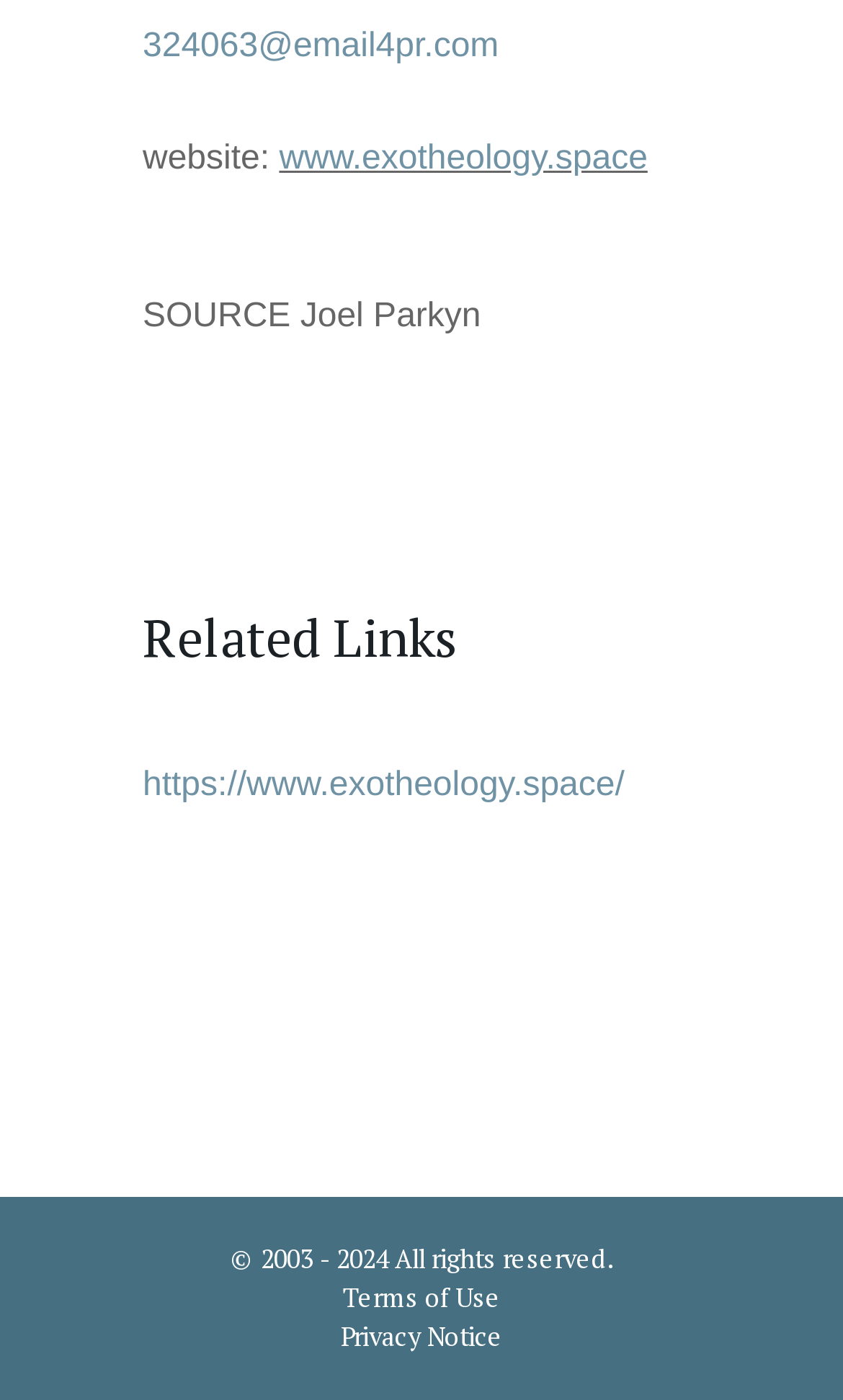How many links are there in the 'Related Links' section?
Using the information from the image, give a concise answer in one word or a short phrase.

1